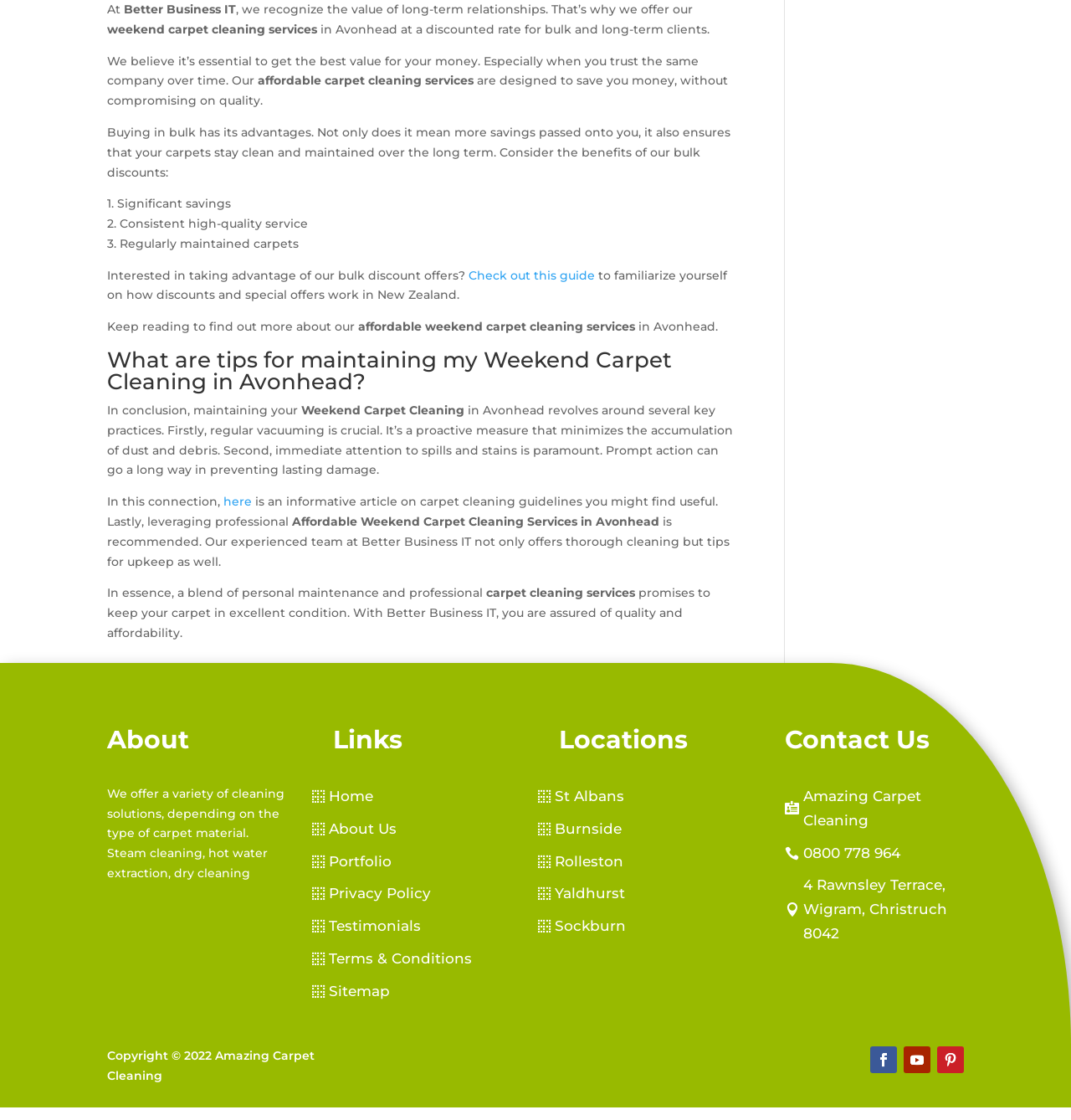Using the description: "About Us", identify the bounding box of the corresponding UI element in the screenshot.

[0.291, 0.729, 0.37, 0.751]